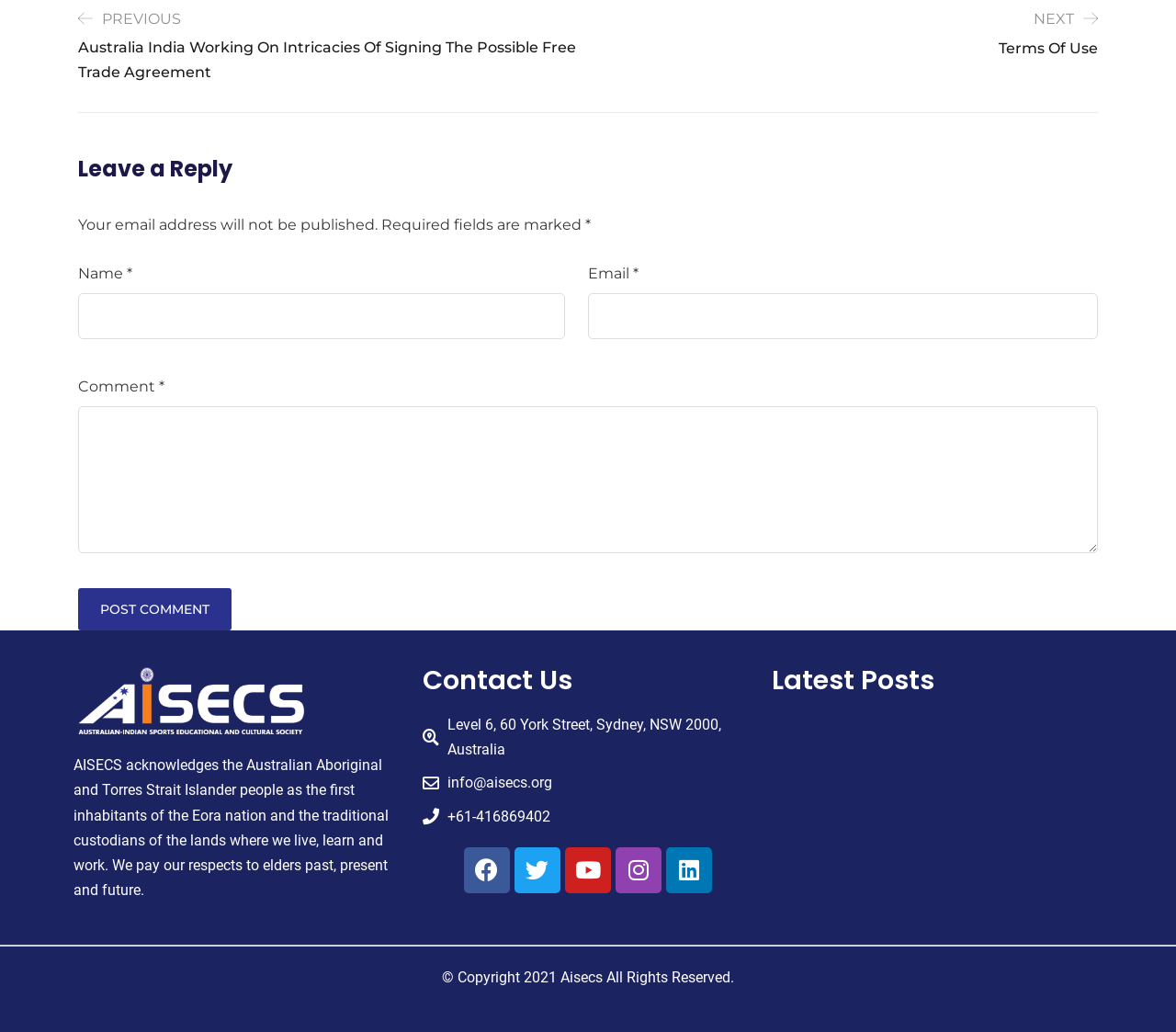Please find the bounding box coordinates of the element that must be clicked to perform the given instruction: "Enter your name in the 'Name' field". The coordinates should be four float numbers from 0 to 1, i.e., [left, top, right, bottom].

[0.066, 0.284, 0.48, 0.329]